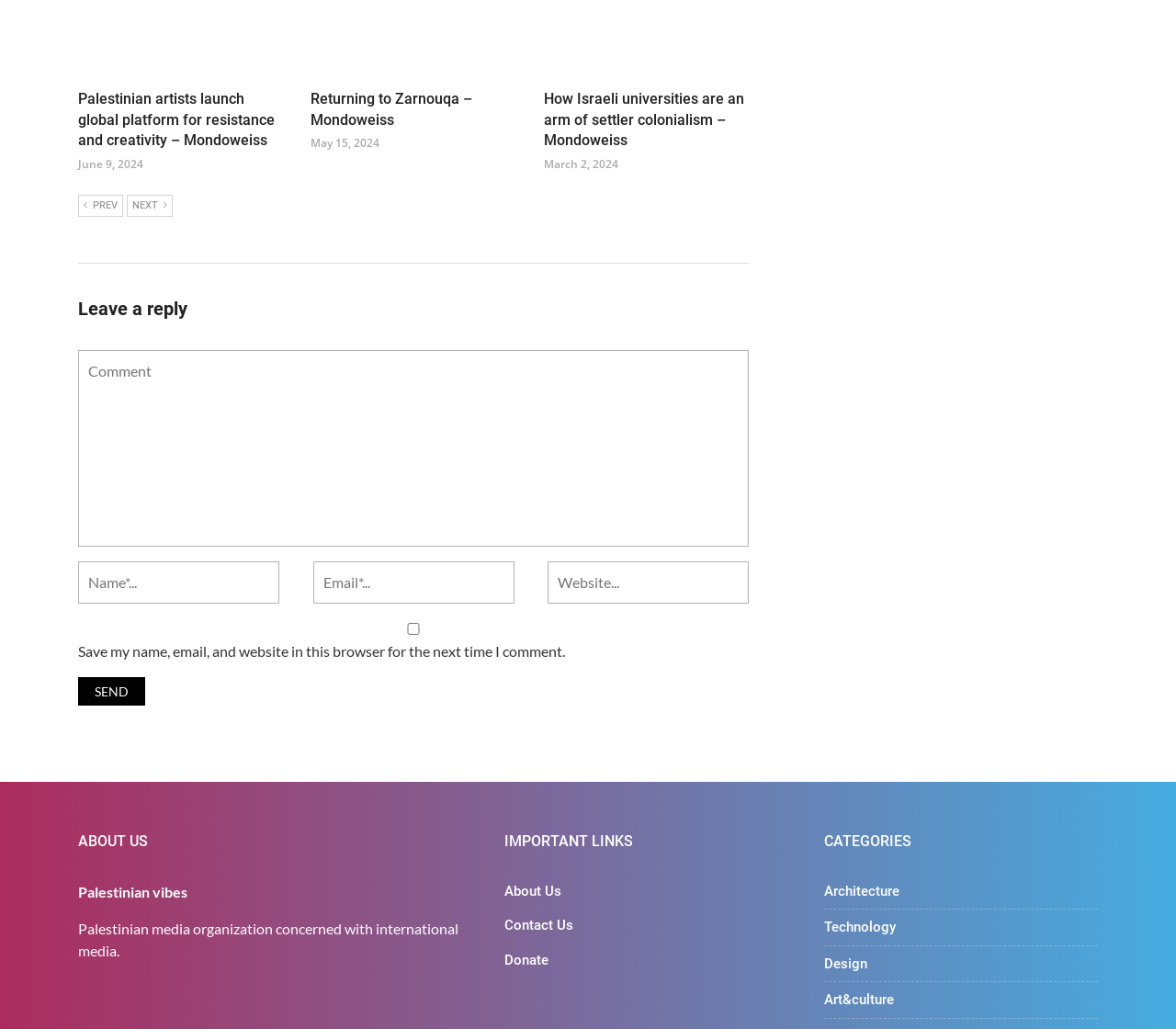Give a succinct answer to this question in a single word or phrase: 
What is the purpose of the textbox with the label 'Name*...'?

To enter name